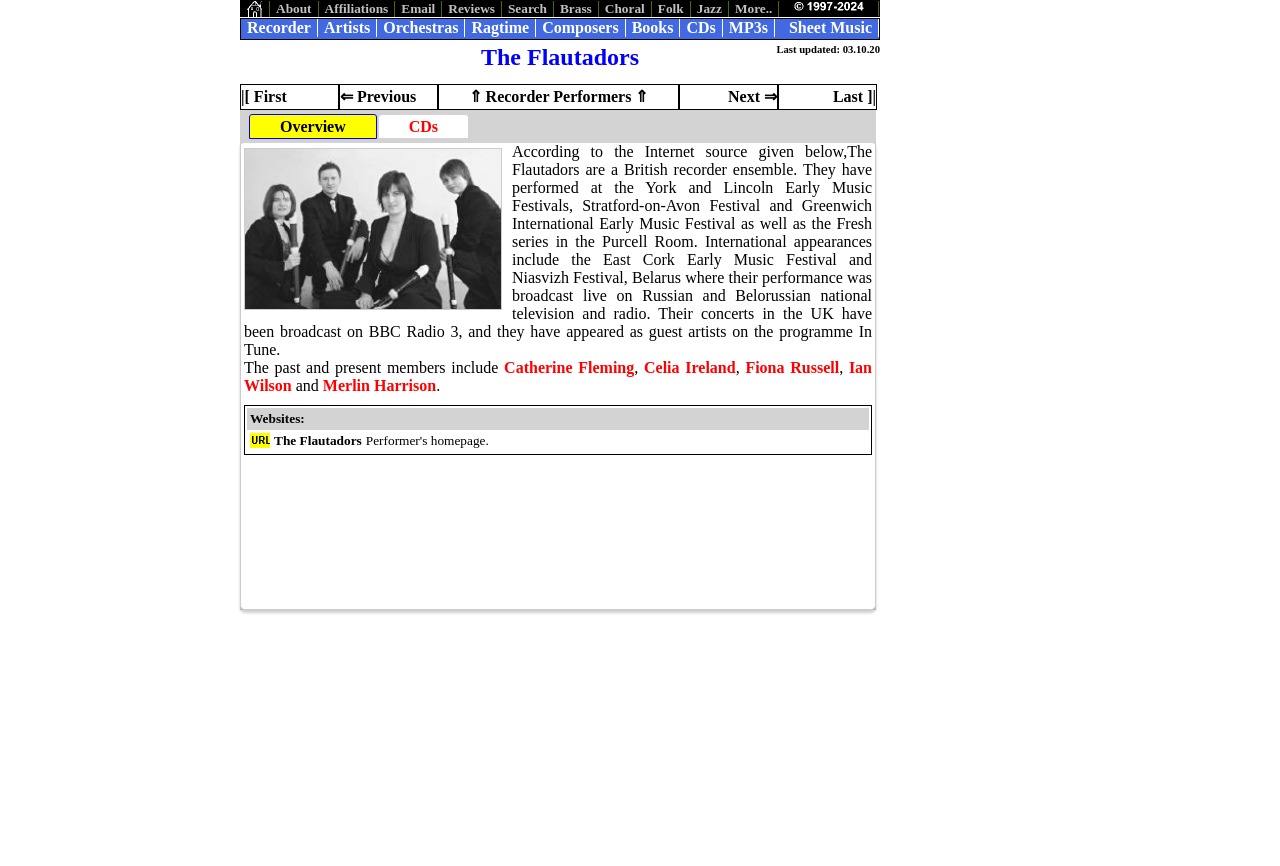How many flags are displayed for purchasing options?
Please ensure your answer is as detailed and informative as possible.

The number of flags can be determined by counting the link elements with the flag images, which are flag15us.gif, flag15uk.gif, flag15de.gif, flag15fr.gif, flag15ca.gif, flag15it.gif, and flag15es.gif. These links are located at [0.546, 0.211, 0.563, 0.229], [0.565, 0.211, 0.583, 0.229], [0.585, 0.211, 0.602, 0.229], and so on.